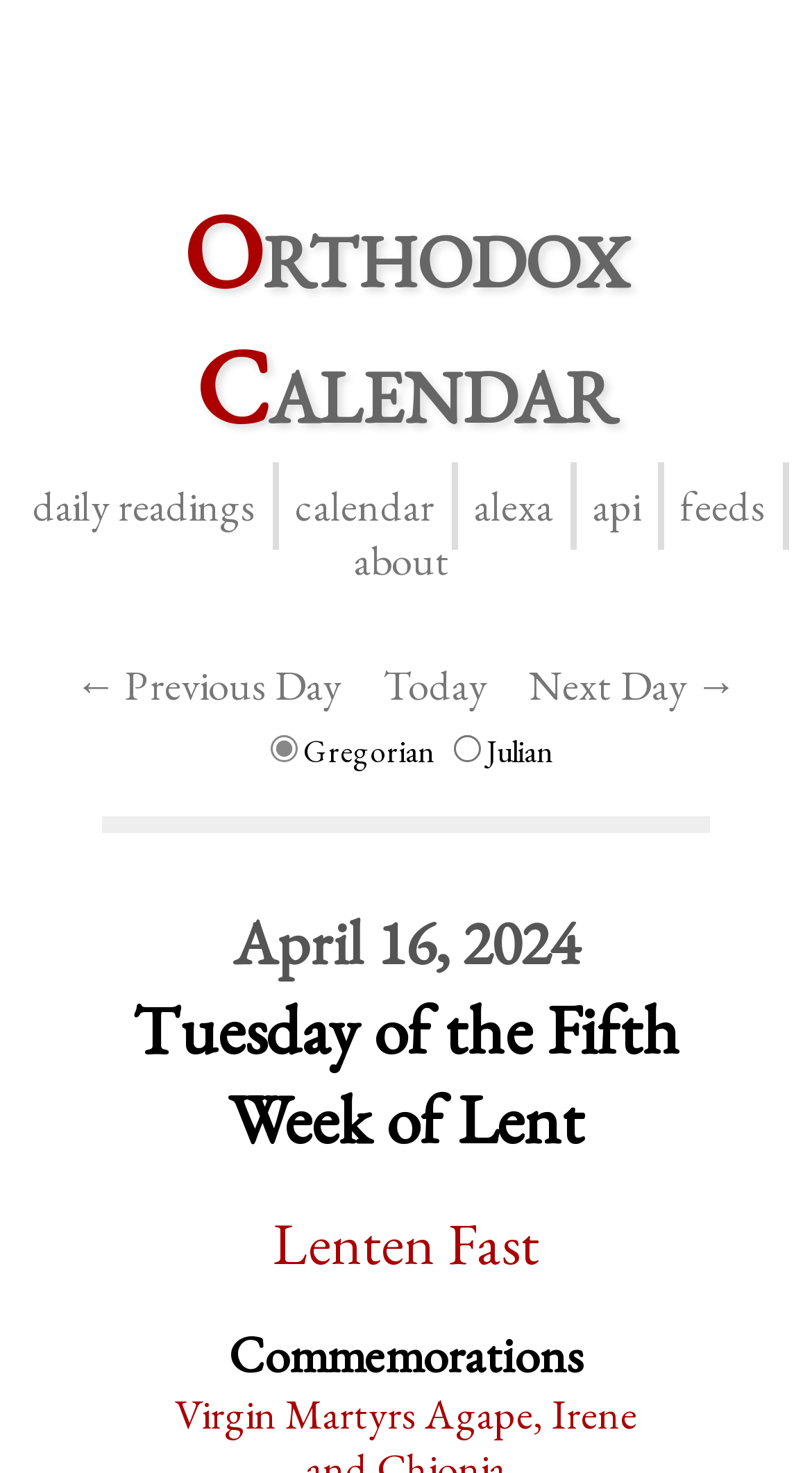What can be done with the 'daily readings' link?
Answer the question based on the image using a single word or a brief phrase.

Access daily readings